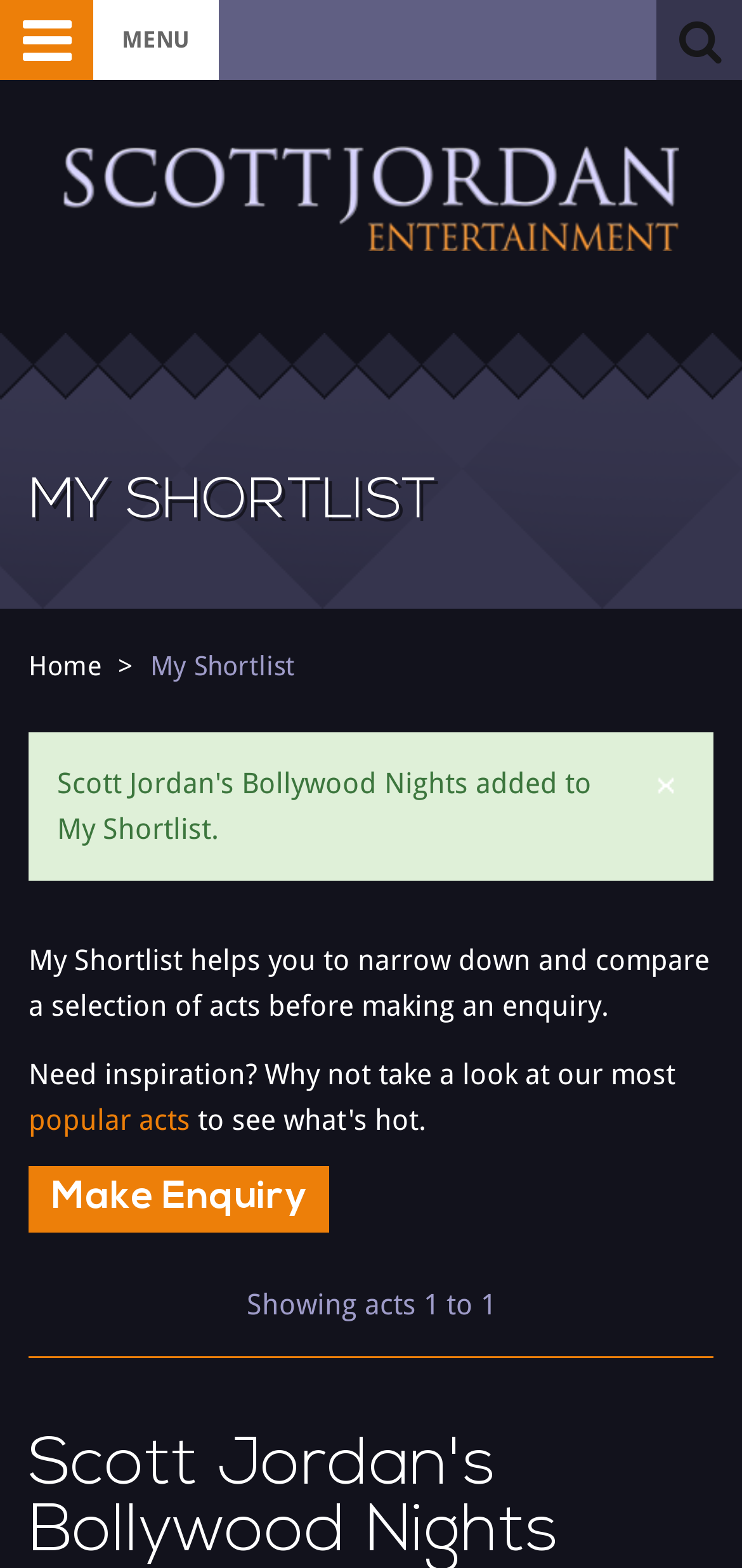Find the bounding box coordinates for the area that must be clicked to perform this action: "explore activities".

None